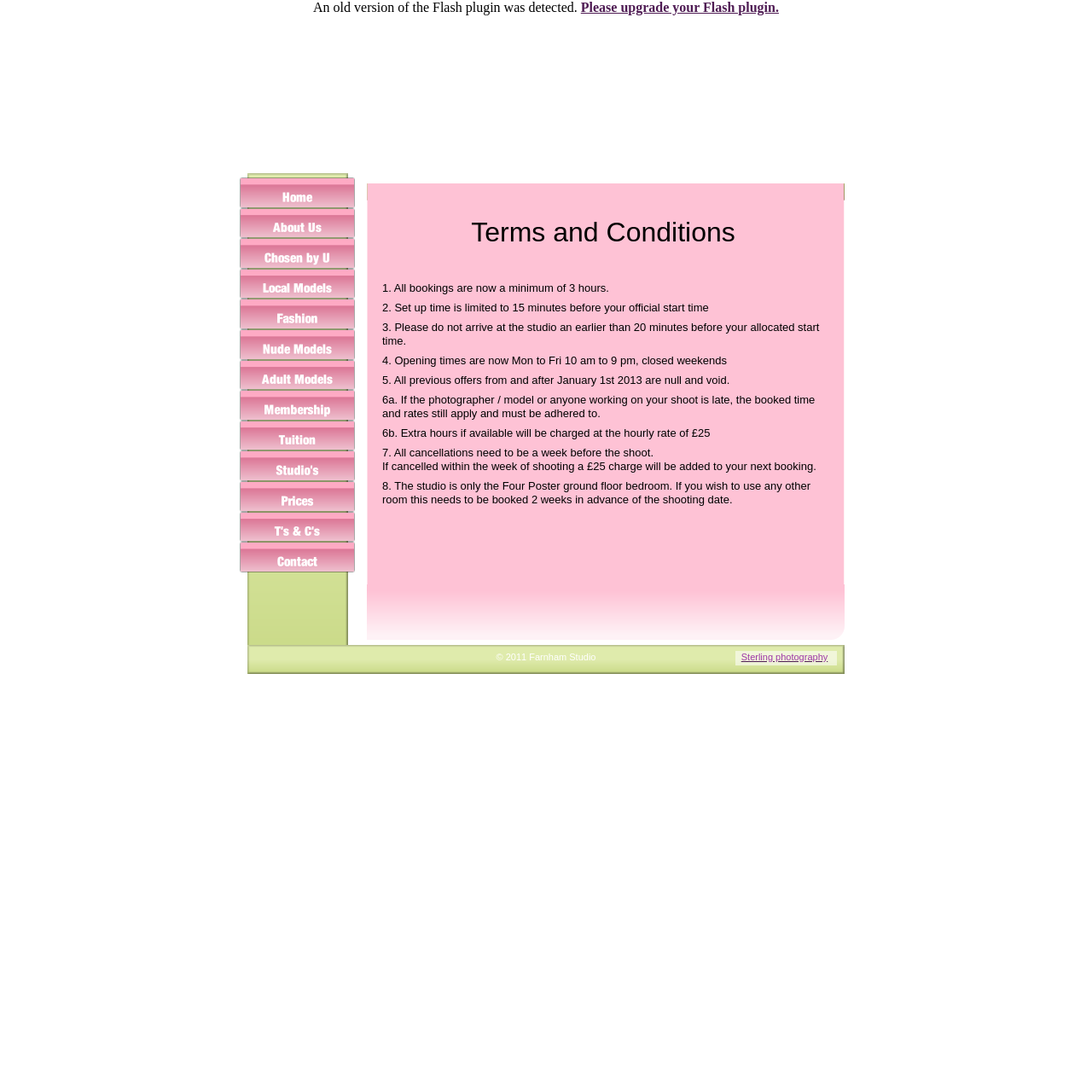What is the minimum booking time for a studio?
Utilize the information in the image to give a detailed answer to the question.

According to the terms and conditions listed on the webpage, all bookings are now a minimum of 3 hours, as stated in point 1.